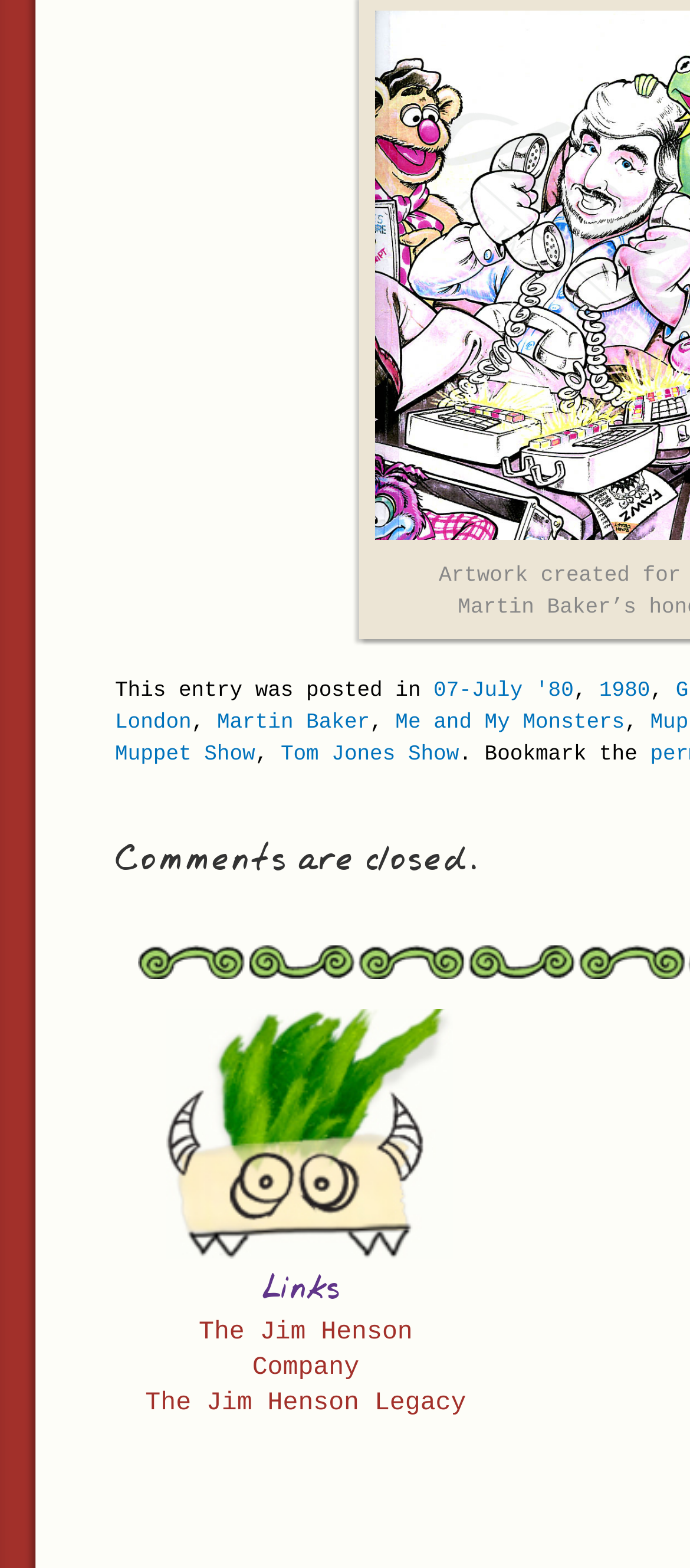Give a one-word or short phrase answer to this question: 
What is the name of the person mentioned in the post?

Martin Baker